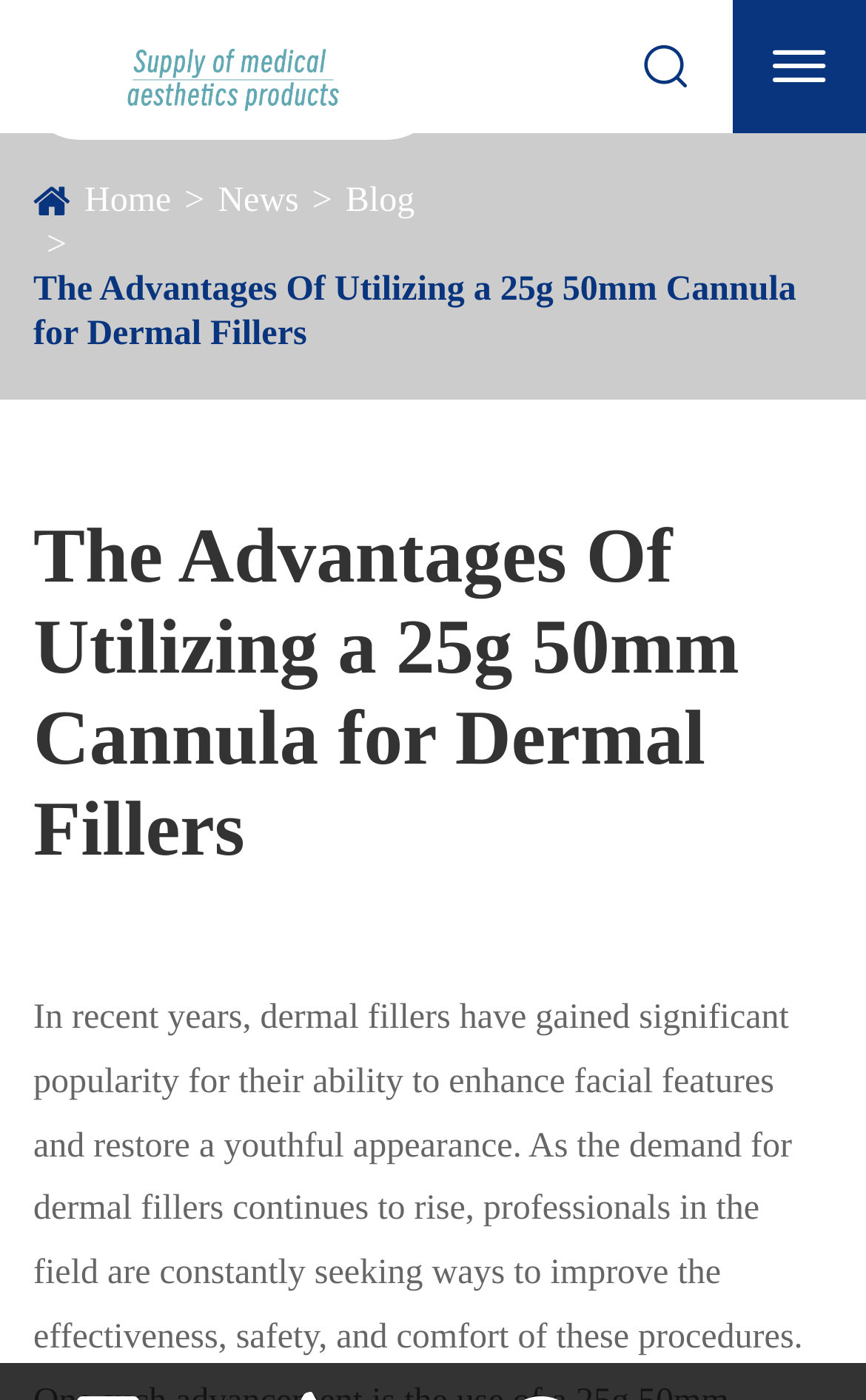Please give a one-word or short phrase response to the following question: 
What is the company name in the logo?

Bioha Laboratories Technology Co., Ltd.